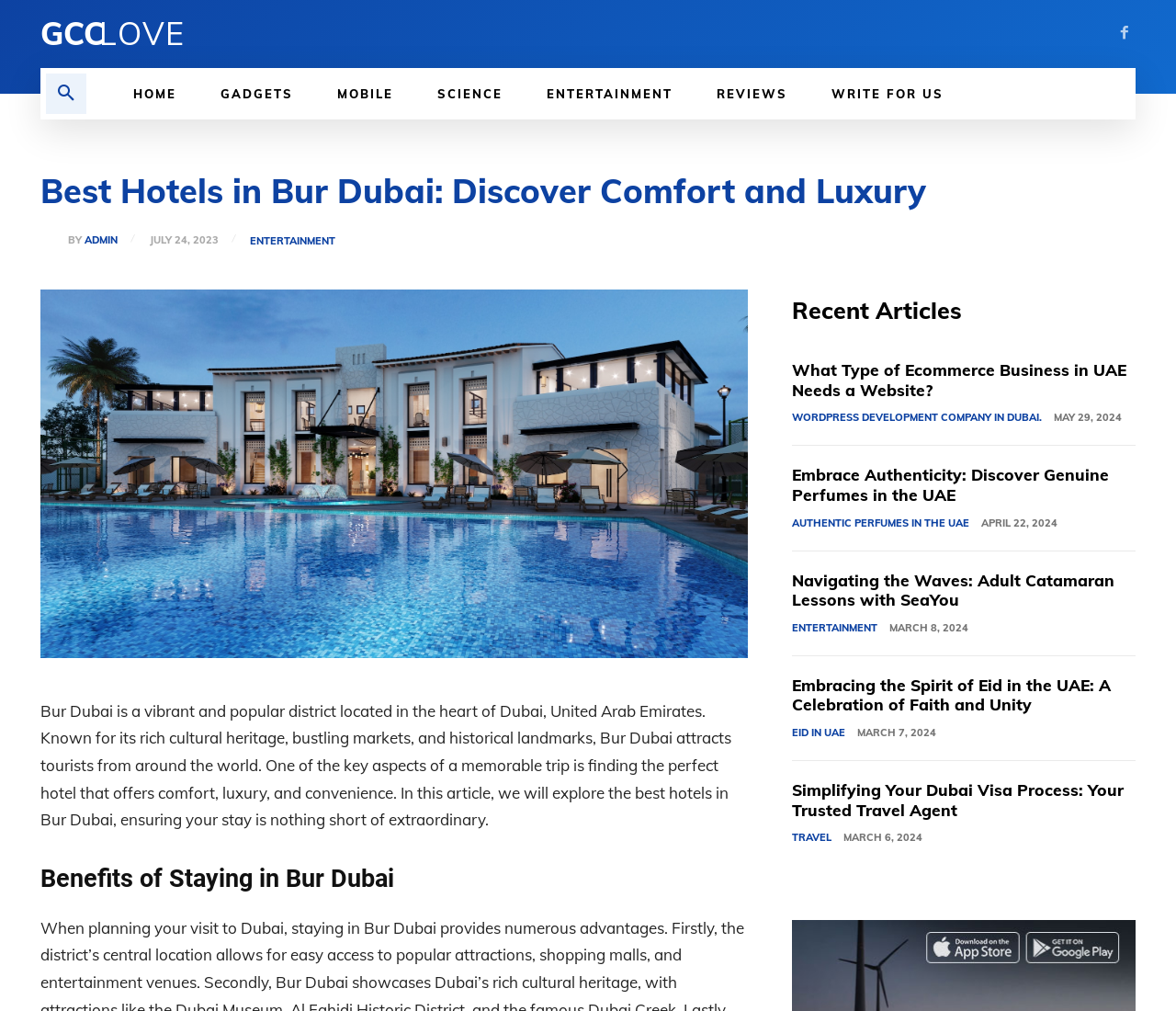Specify the bounding box coordinates of the element's area that should be clicked to execute the given instruction: "Read the article 'What Type of Ecommerce Business in UAE Needs a Website?'". The coordinates should be four float numbers between 0 and 1, i.e., [left, top, right, bottom].

[0.674, 0.356, 0.961, 0.396]